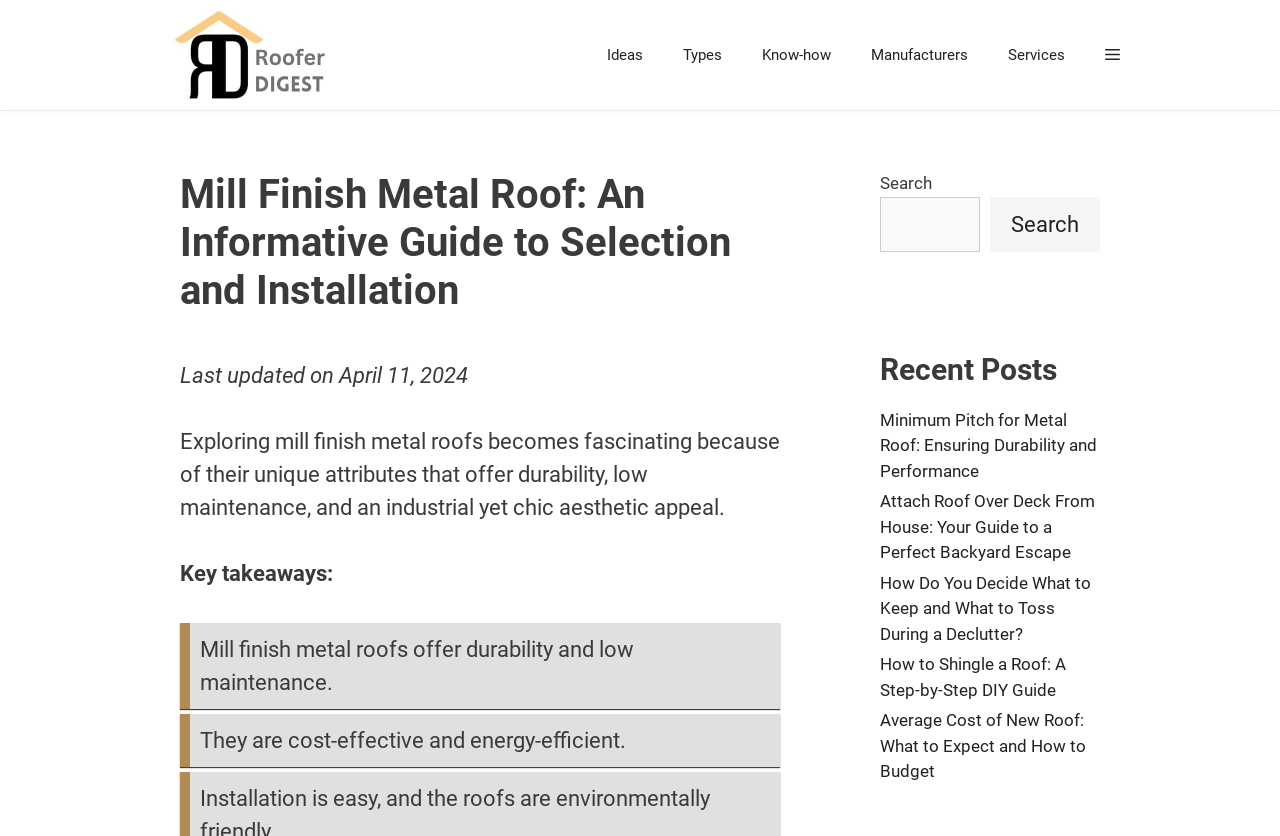Could you find the bounding box coordinates of the clickable area to complete this instruction: "Check the 'Recent Posts' section"?

[0.688, 0.42, 0.859, 0.464]